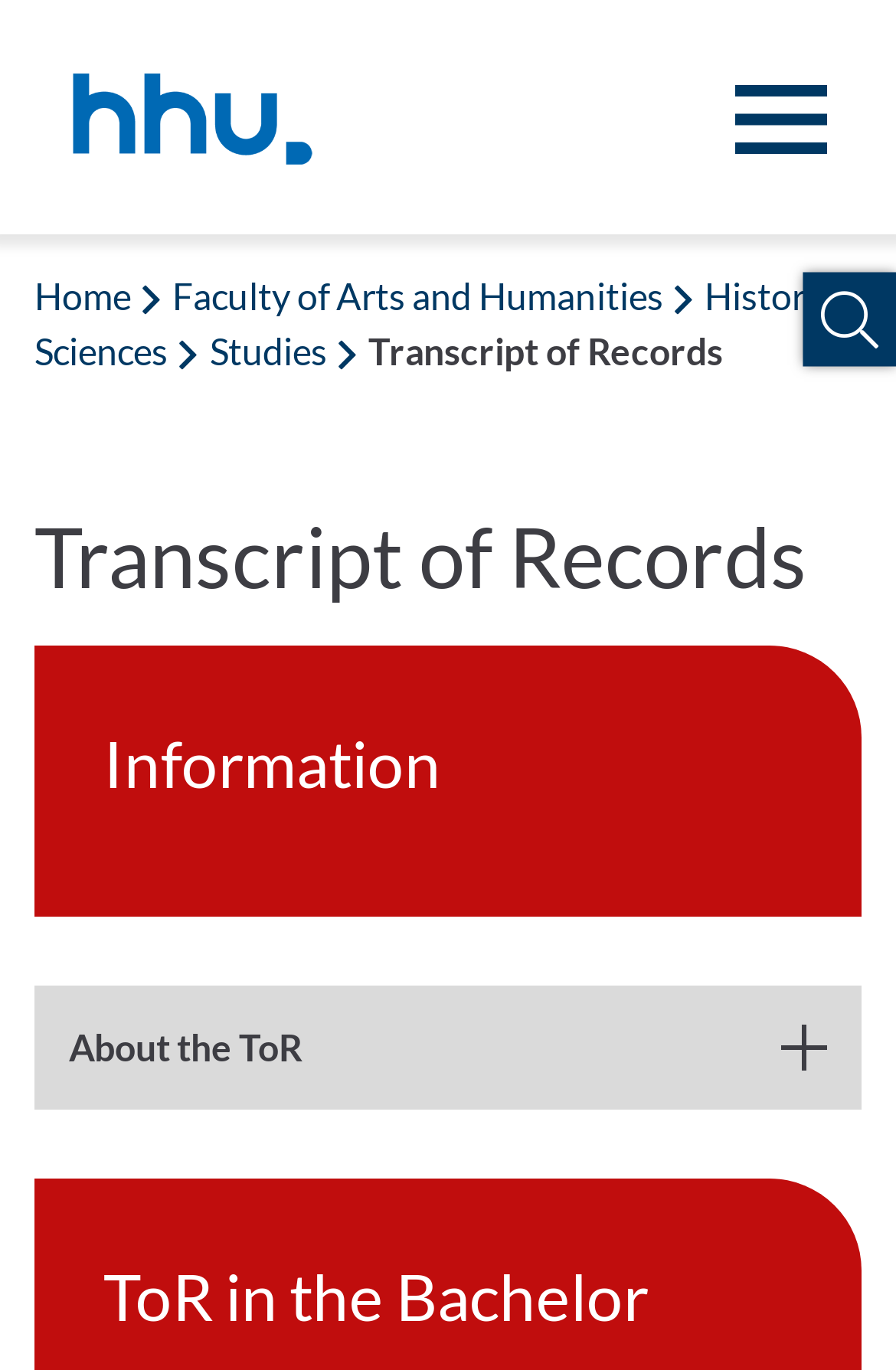Highlight the bounding box coordinates of the region I should click on to meet the following instruction: "Get information about the ToR in the Bachelor".

[0.115, 0.911, 0.885, 0.981]